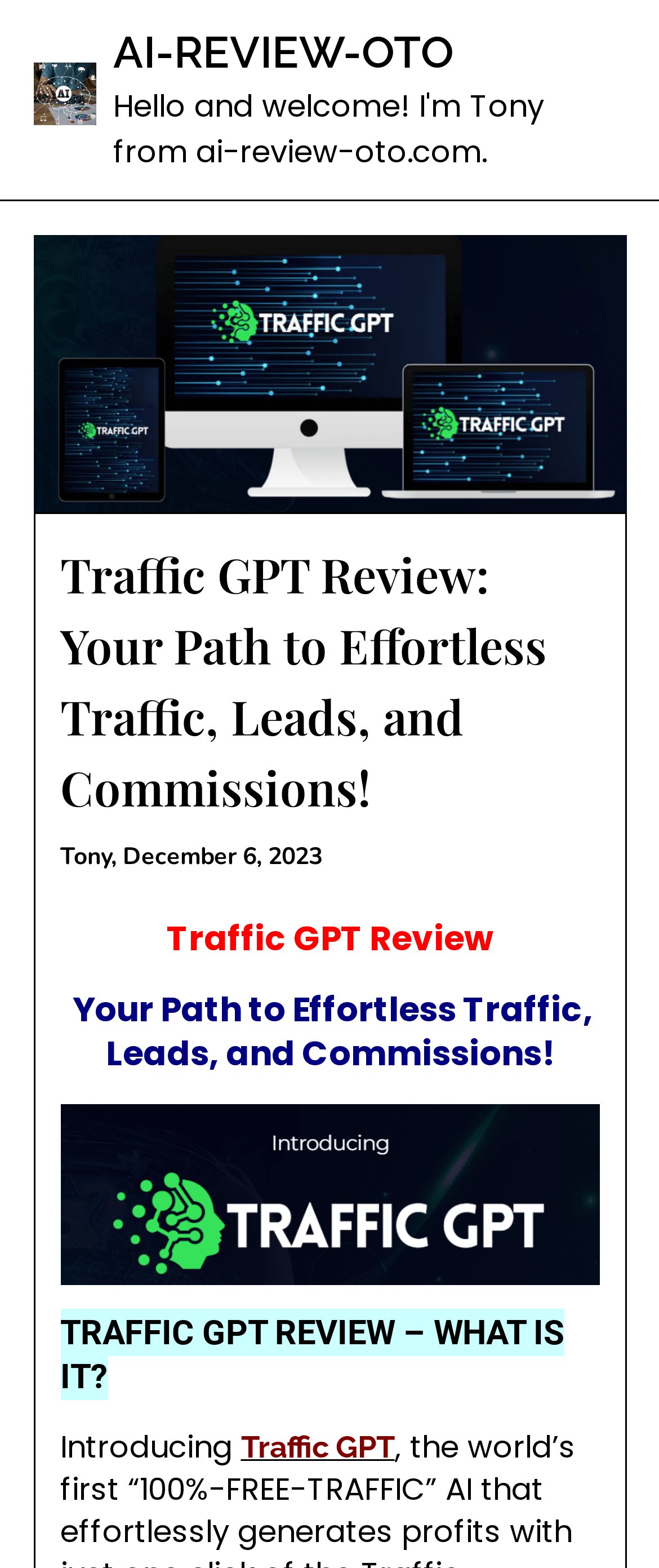Reply to the question with a single word or phrase:
What is the date of the review?

December 6, 2023